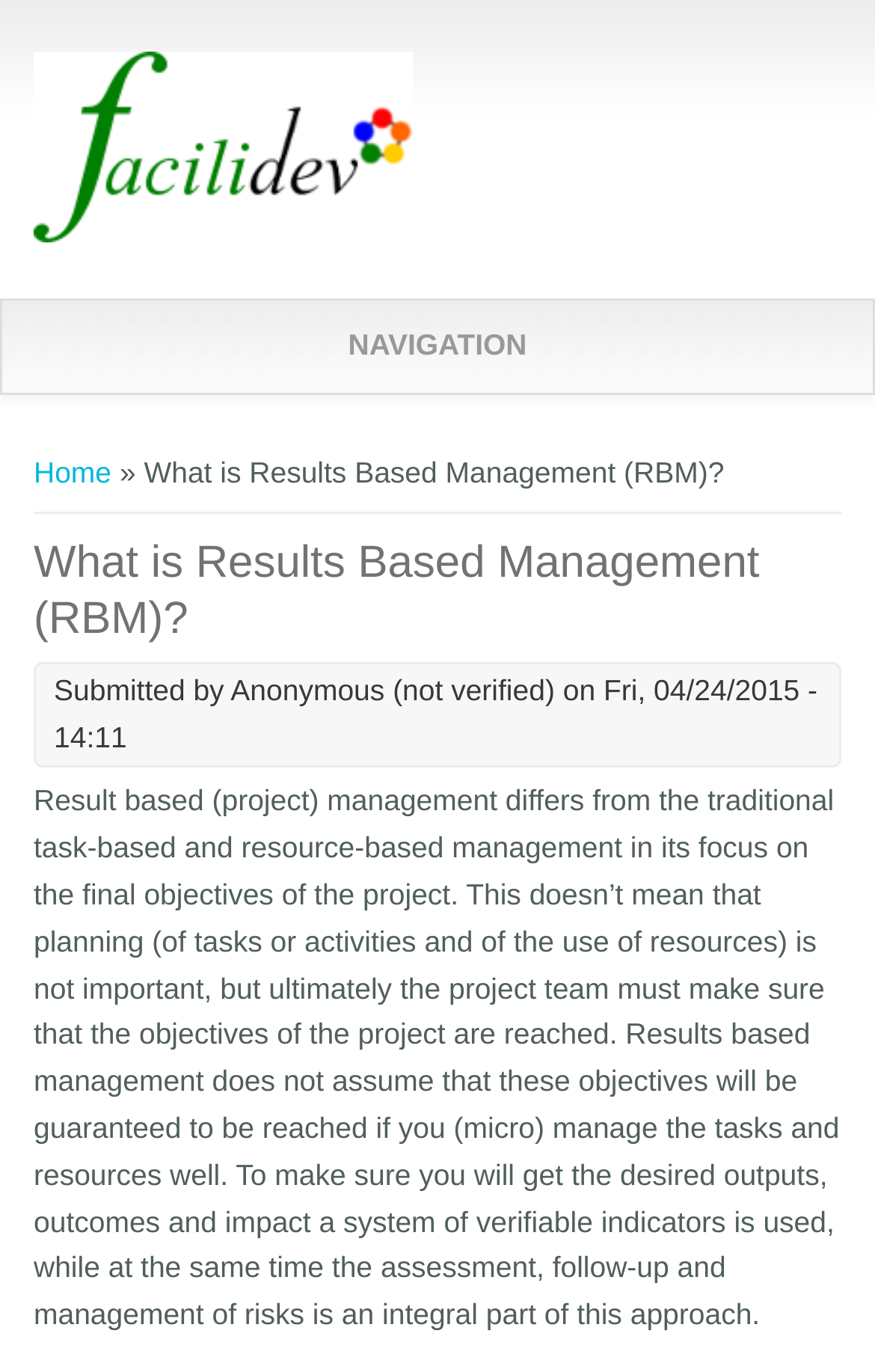Please reply to the following question using a single word or phrase: 
What is the difference between Results Based Management and traditional management?

focus on objectives